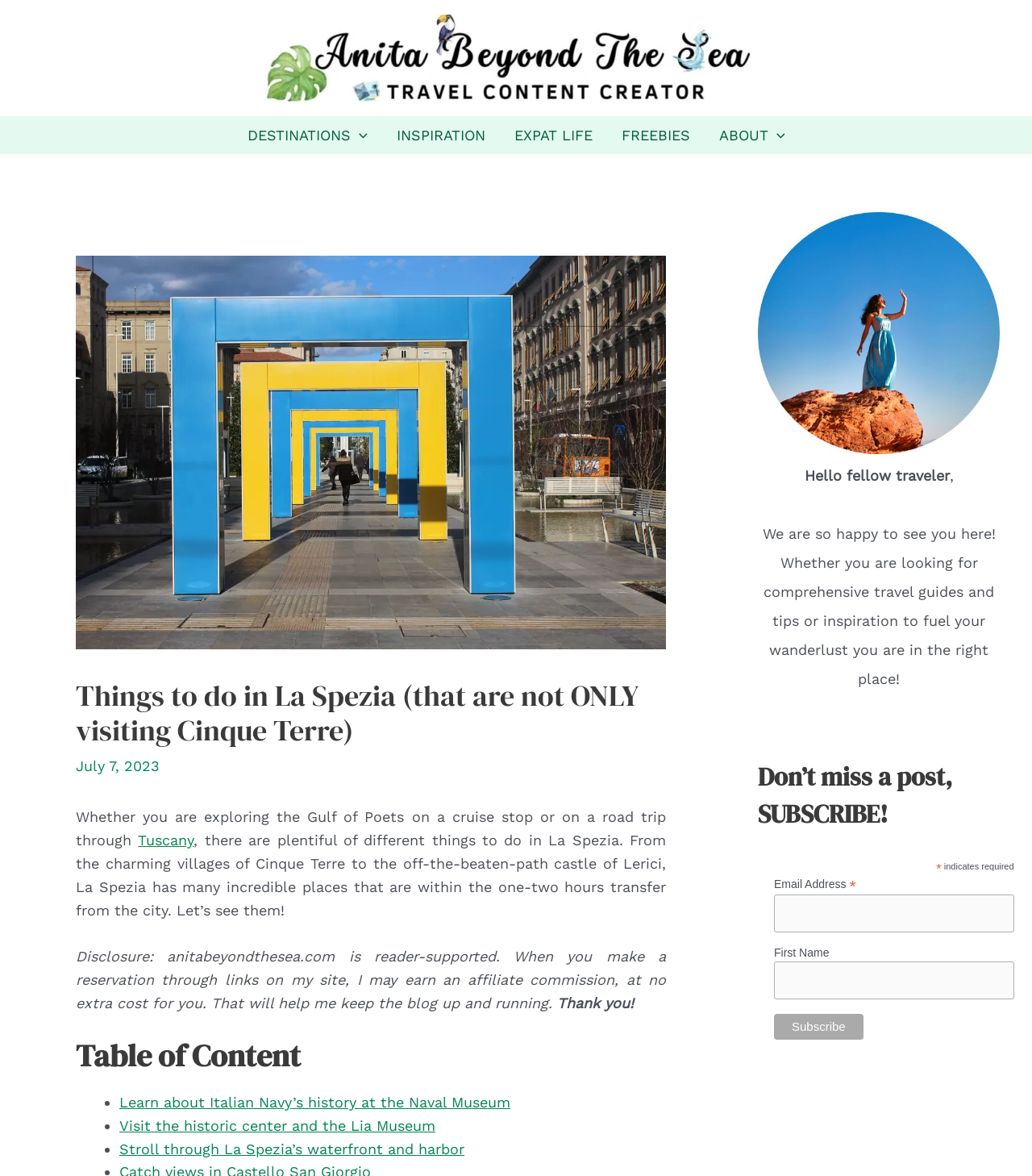Please find the bounding box coordinates of the element's region to be clicked to carry out this instruction: "Click the 'DESTINATIONS' menu".

[0.226, 0.099, 0.37, 0.131]